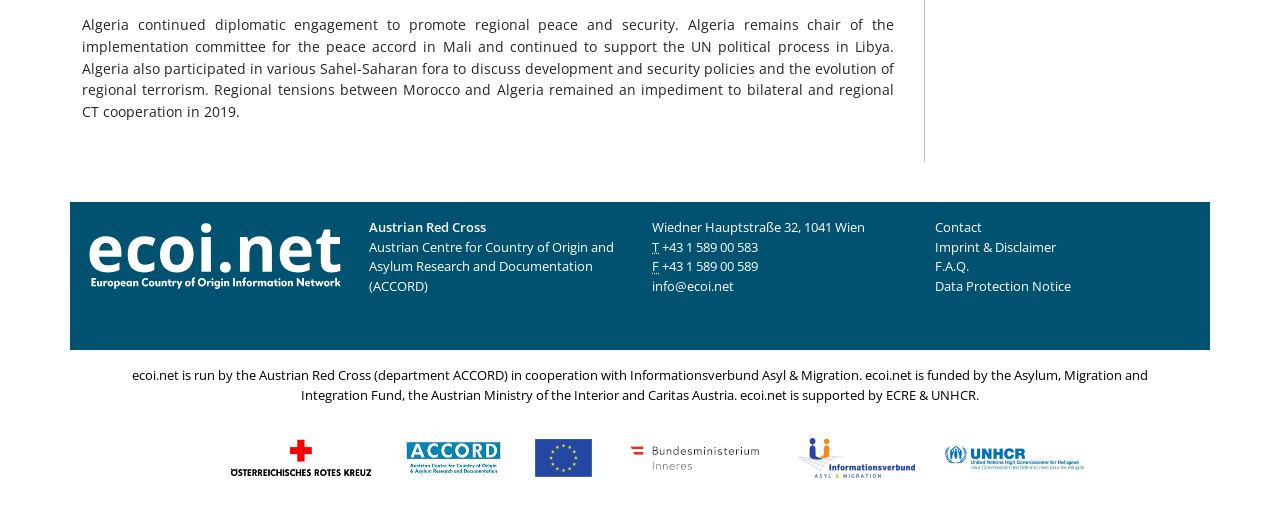Find and provide the bounding box coordinates for the UI element described with: "Data Protection Notice".

[0.73, 0.53, 0.837, 0.565]